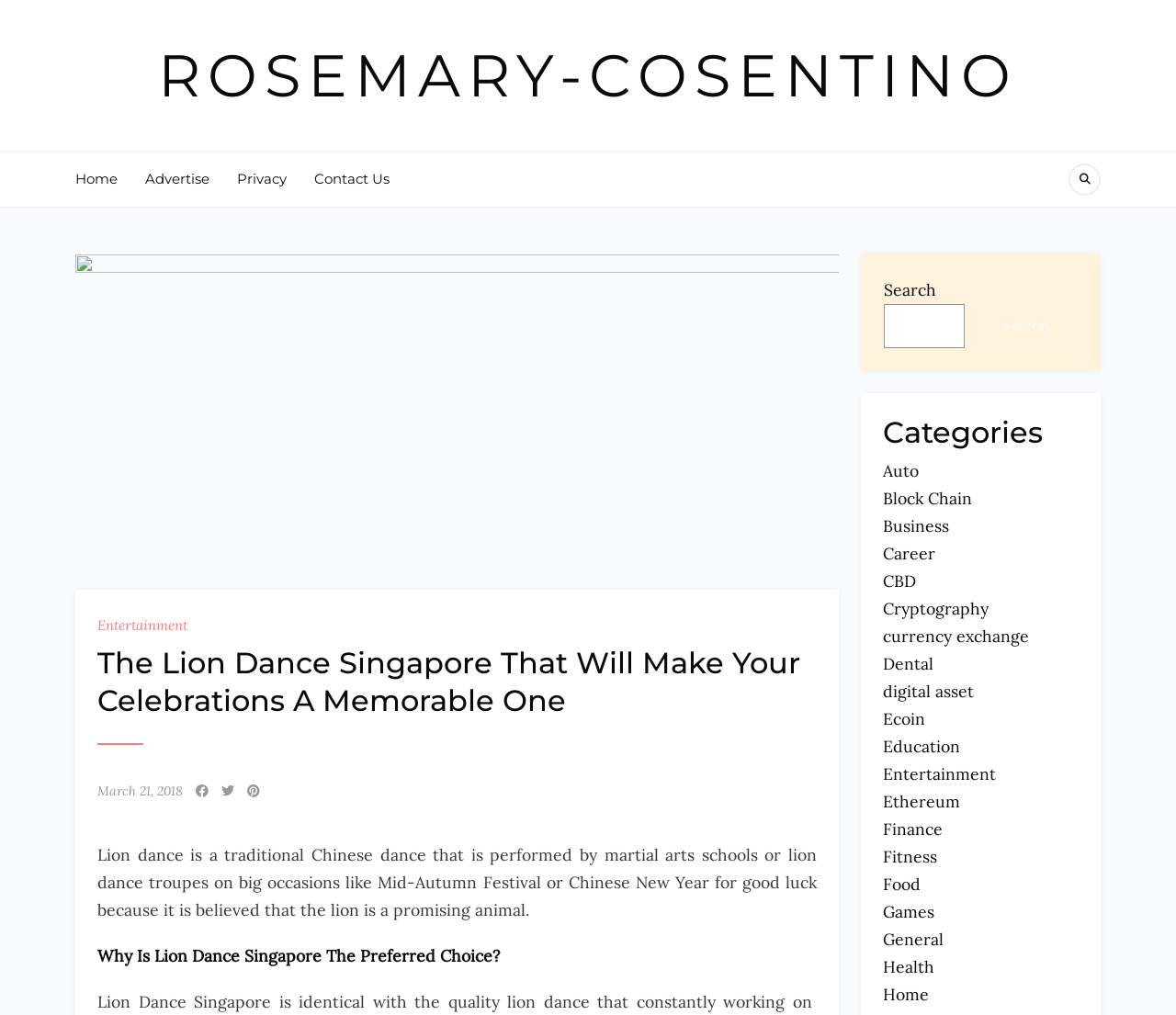Respond concisely with one word or phrase to the following query:
What is the name of the website?

Rosemary-cosentino